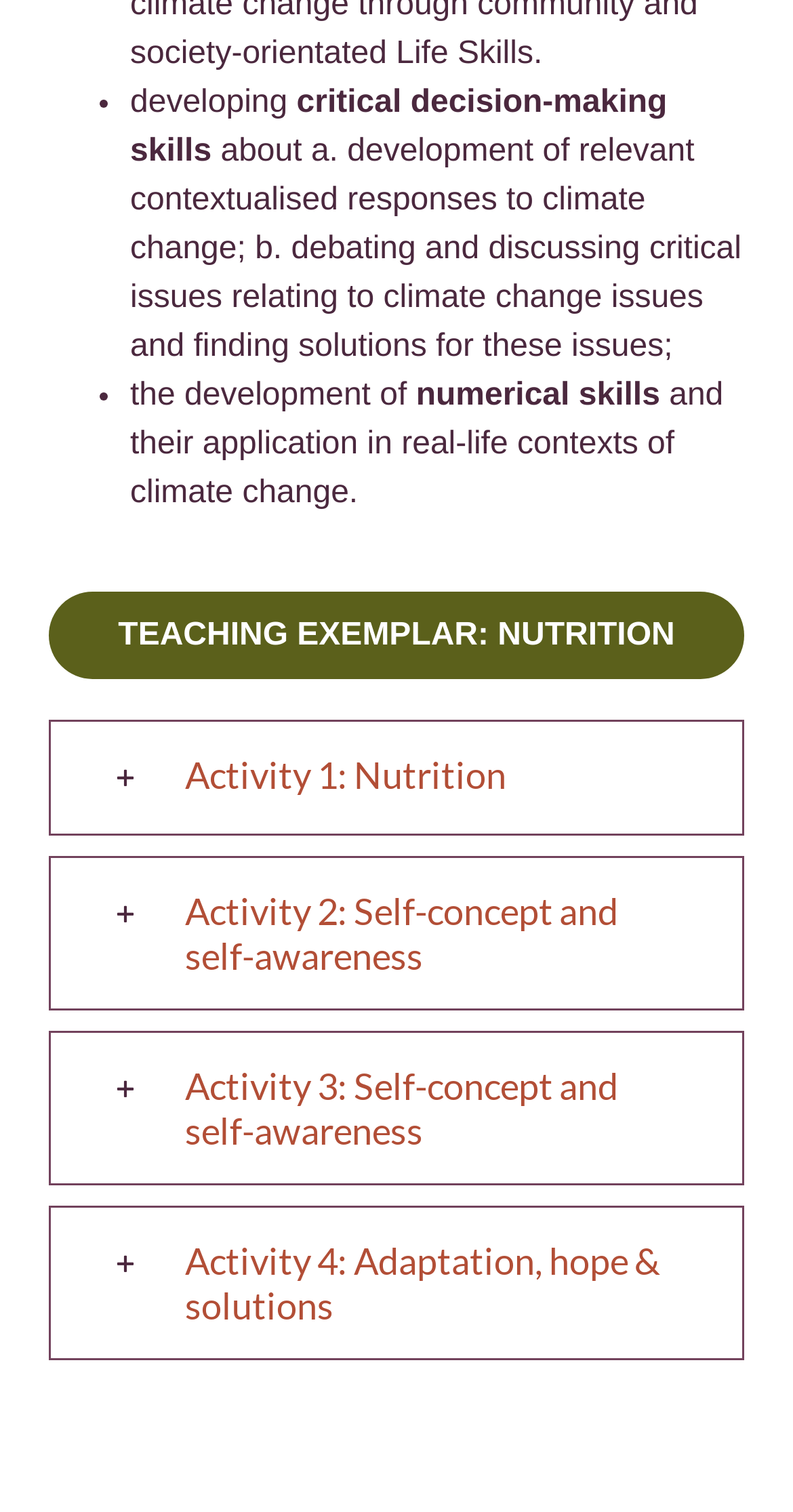Using the details from the image, please elaborate on the following question: What skills are mentioned in the text?

I read the text and found two skills mentioned: 'critical decision-making skills' and 'numerical skills'. These skills are mentioned as part of the development of relevant contextualized responses to climate change.